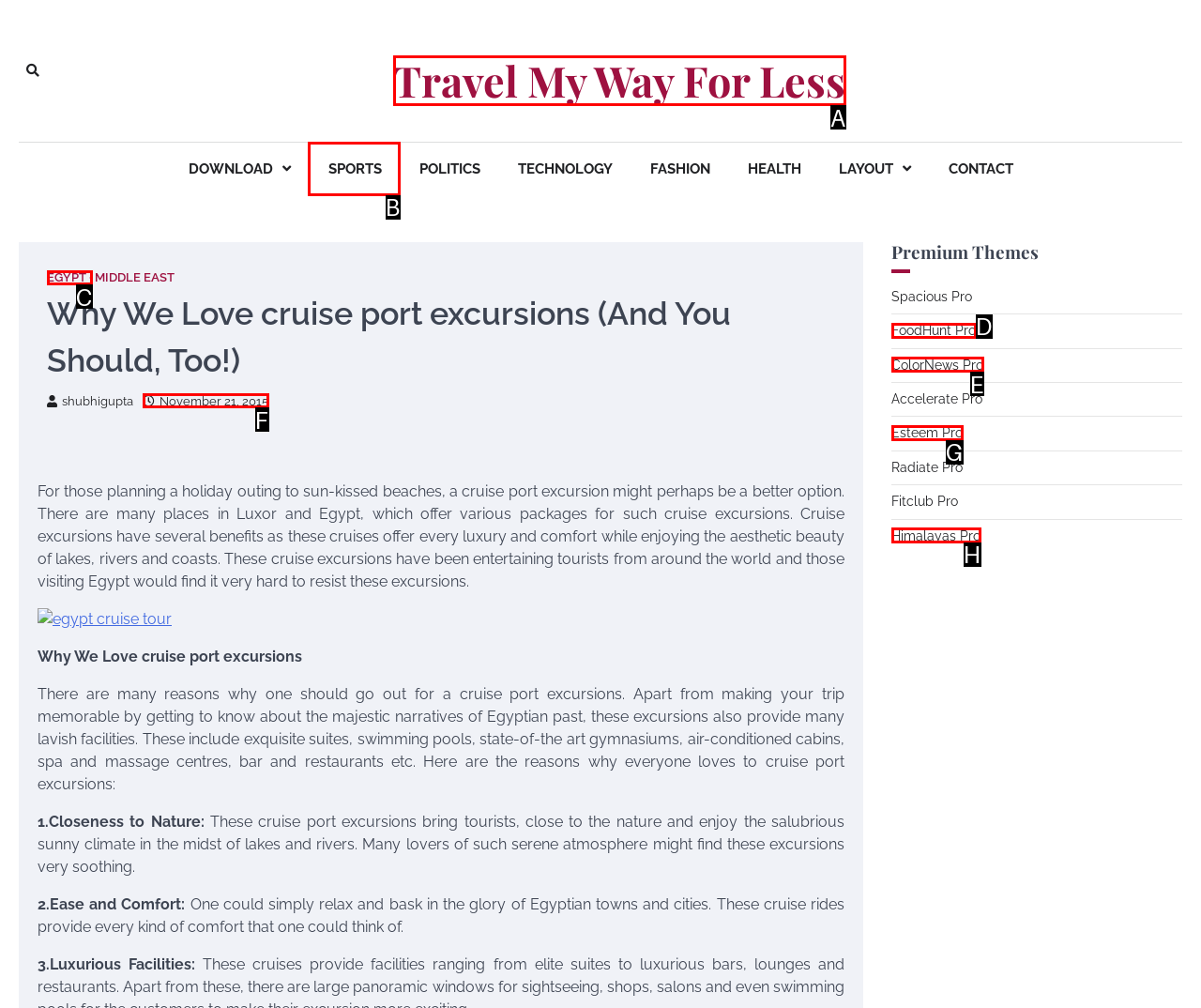What option should you select to complete this task: Click on the 'SPORTS' link? Indicate your answer by providing the letter only.

B